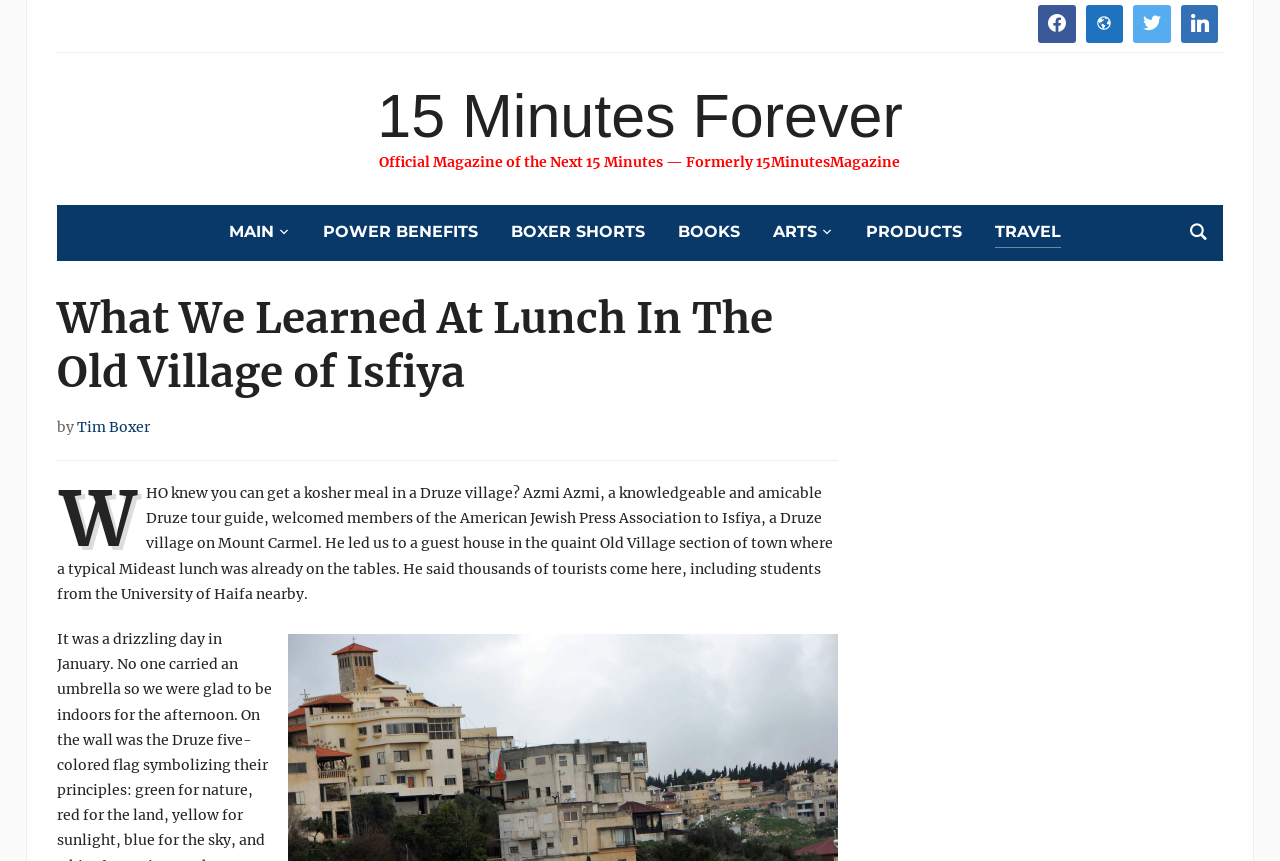What is the name of the village where the lunch took place?
Please use the image to provide an in-depth answer to the question.

The village's name is mentioned in the main heading 'What We Learned At Lunch In The Old Village of Isfiya' and also in the article's content, where it is described as a Druze village on Mount Carmel.